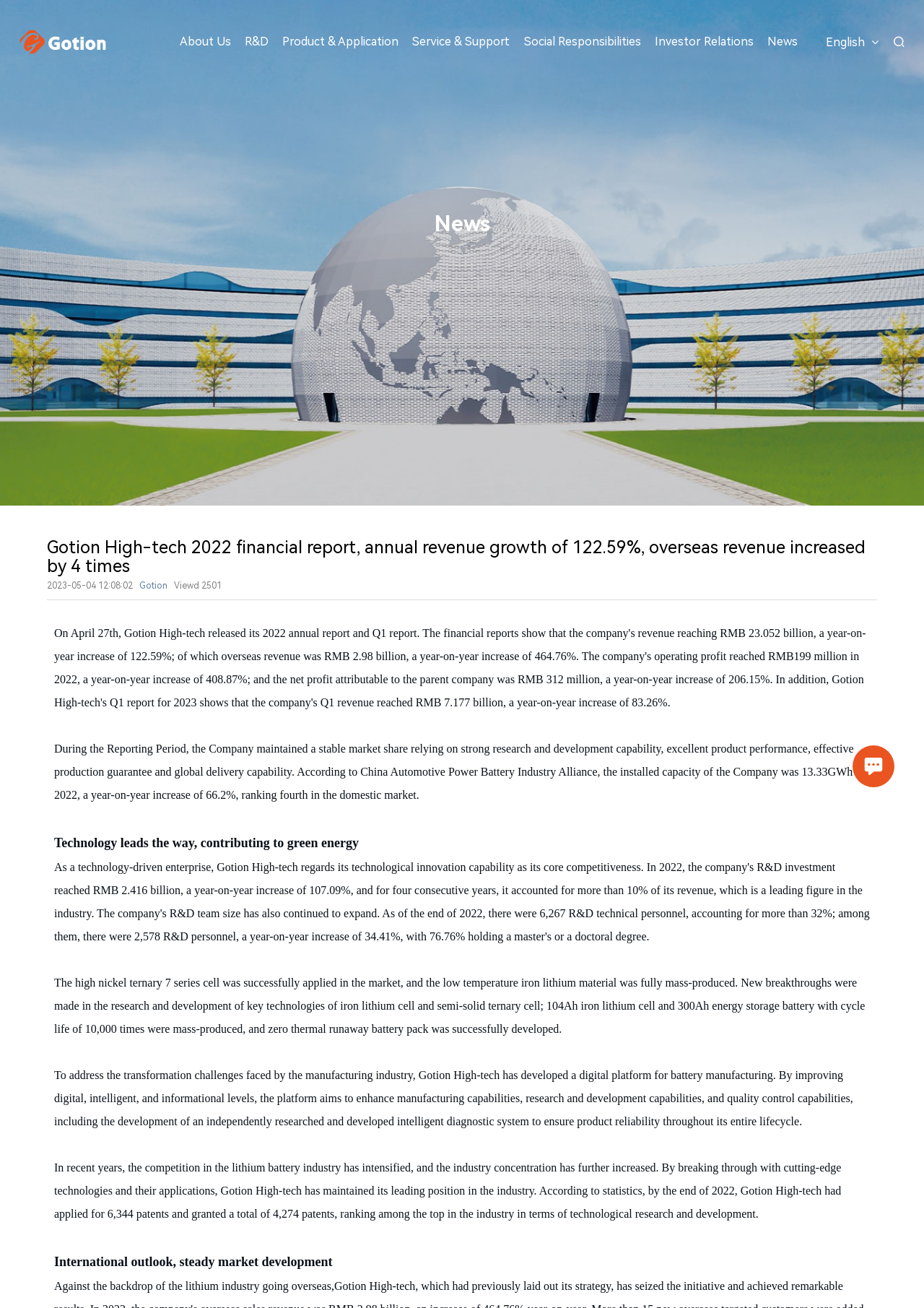Identify and provide the bounding box coordinates of the UI element described: "Product & Application". The coordinates should be formatted as [left, top, right, bottom], with each number being a float between 0 and 1.

[0.306, 0.019, 0.431, 0.045]